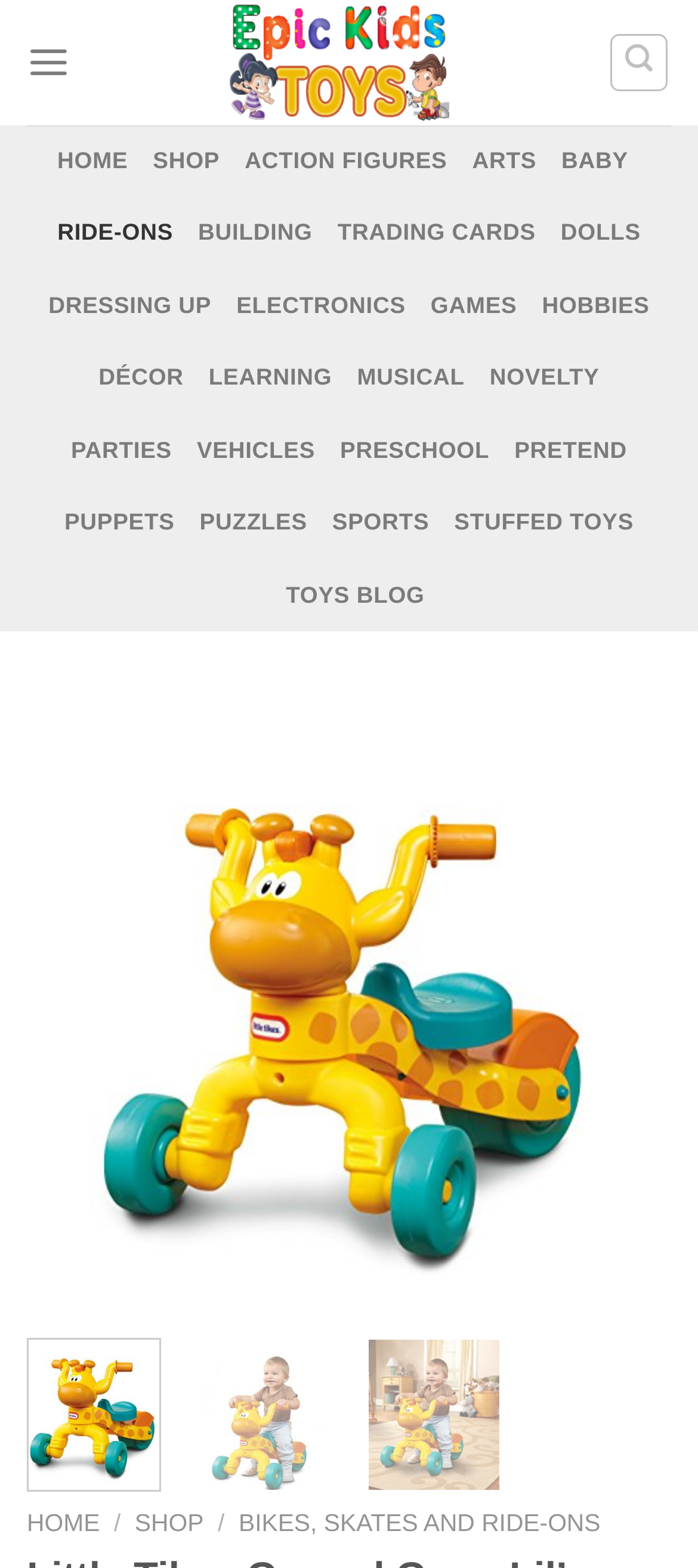Using the information in the image, give a comprehensive answer to the question: 
Is the menu expanded?

I checked the 'Menu' link and found that its 'expanded' property is set to 'False', indicating that the menu is not expanded.